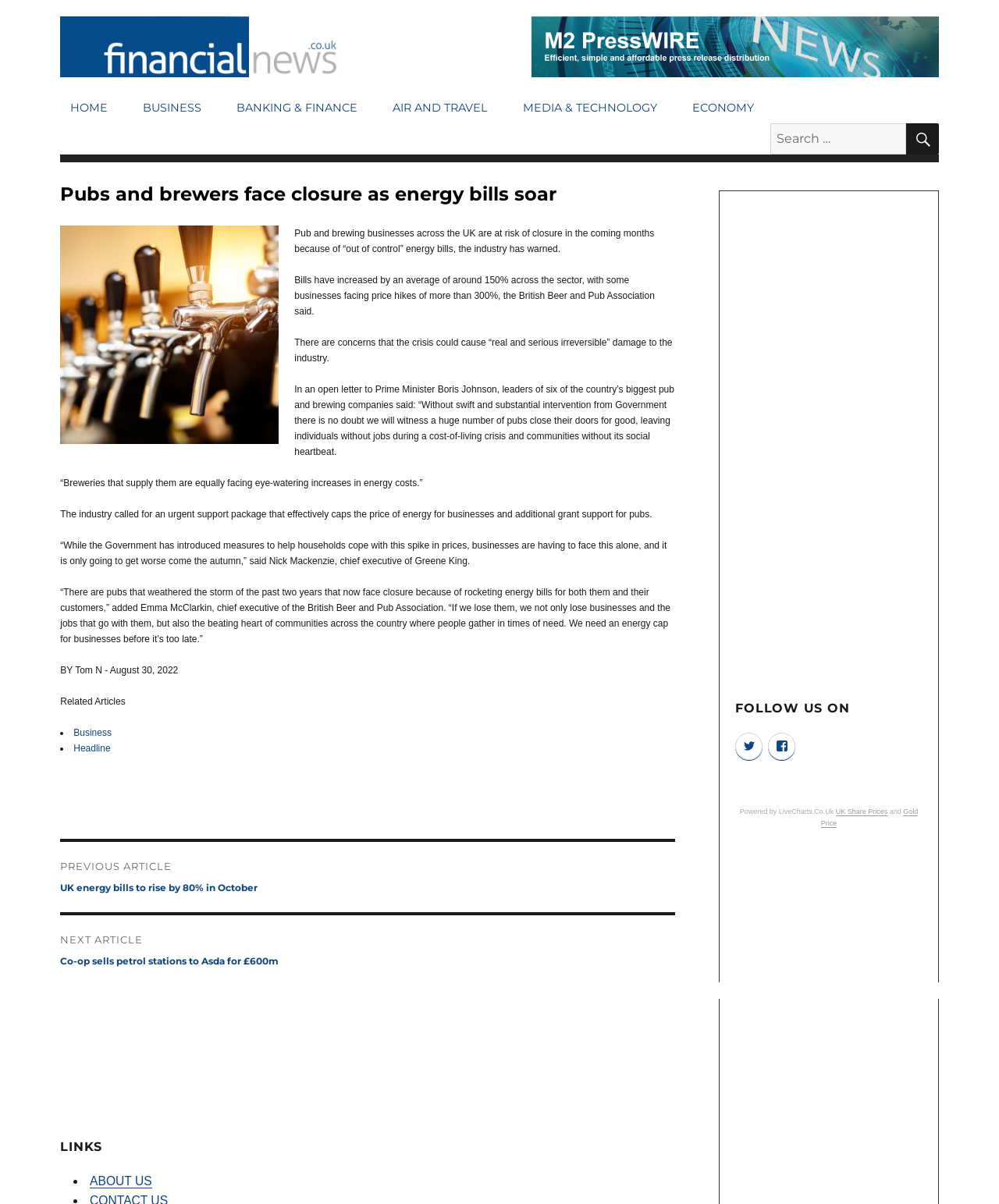Determine the bounding box coordinates for the area that needs to be clicked to fulfill this task: "Search for something". The coordinates must be given as four float numbers between 0 and 1, i.e., [left, top, right, bottom].

[0.771, 0.102, 0.907, 0.128]